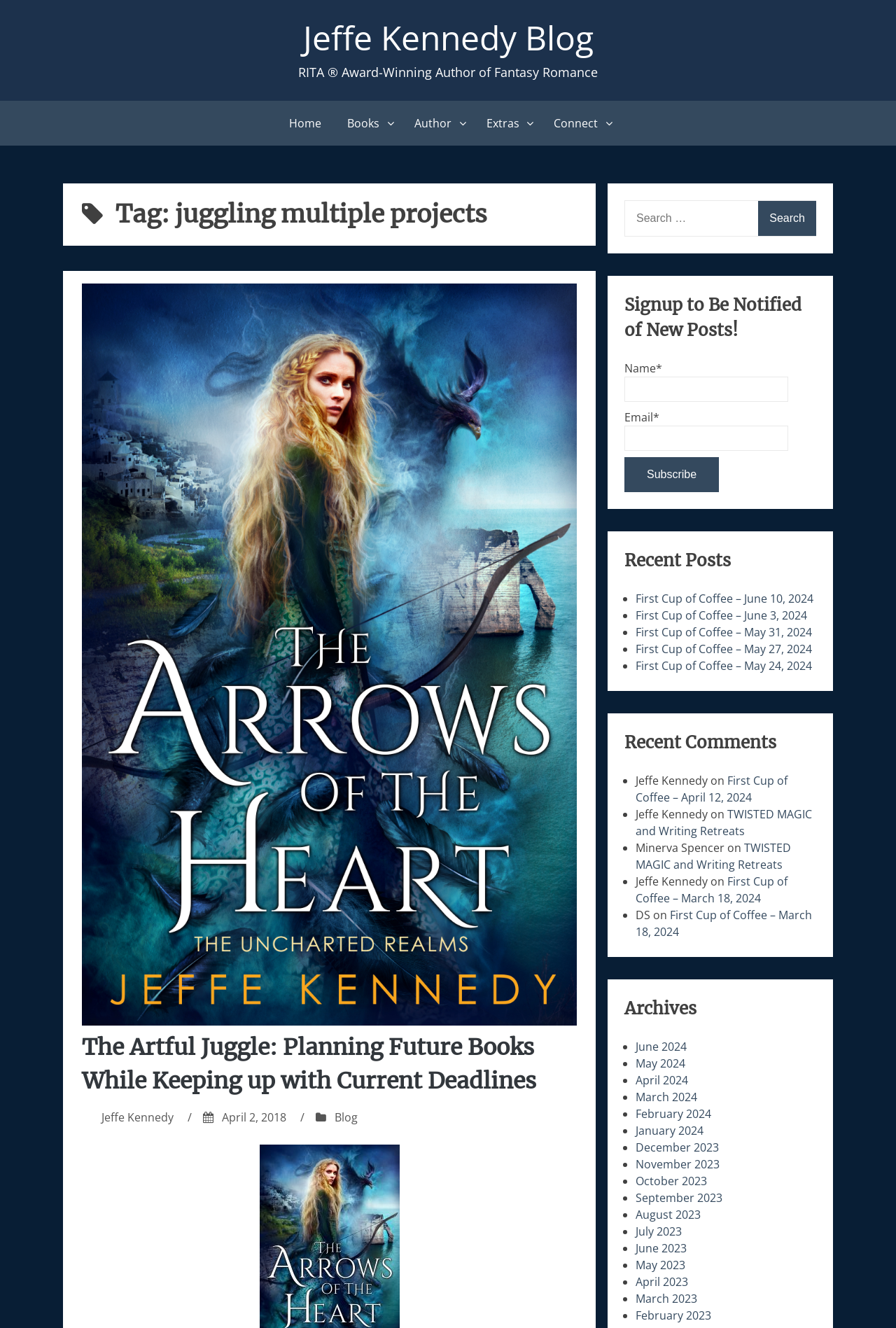What is the date of the blog post?
Using the image as a reference, give a one-word or short phrase answer.

April 2, 2018